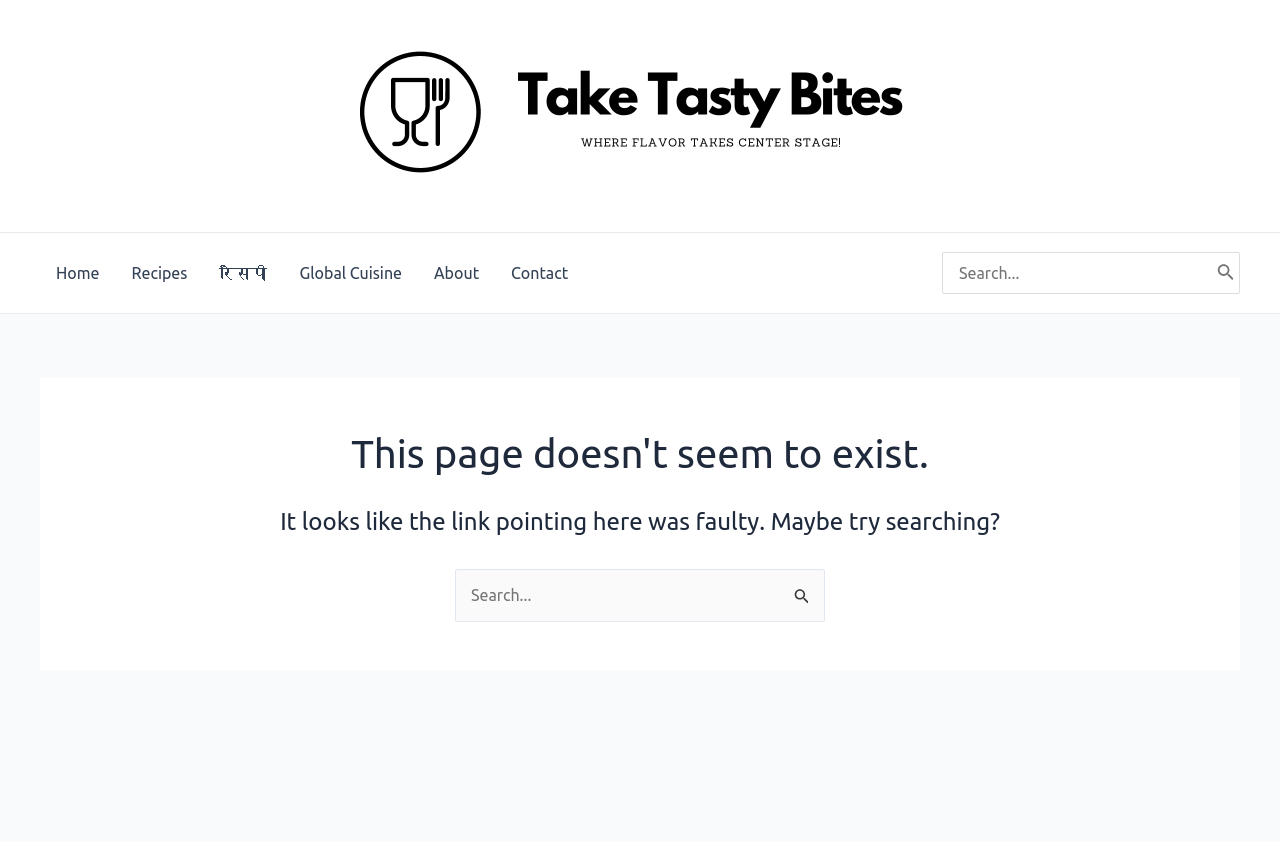Determine the bounding box coordinates of the target area to click to execute the following instruction: "Search for something."

[0.355, 0.676, 0.645, 0.738]